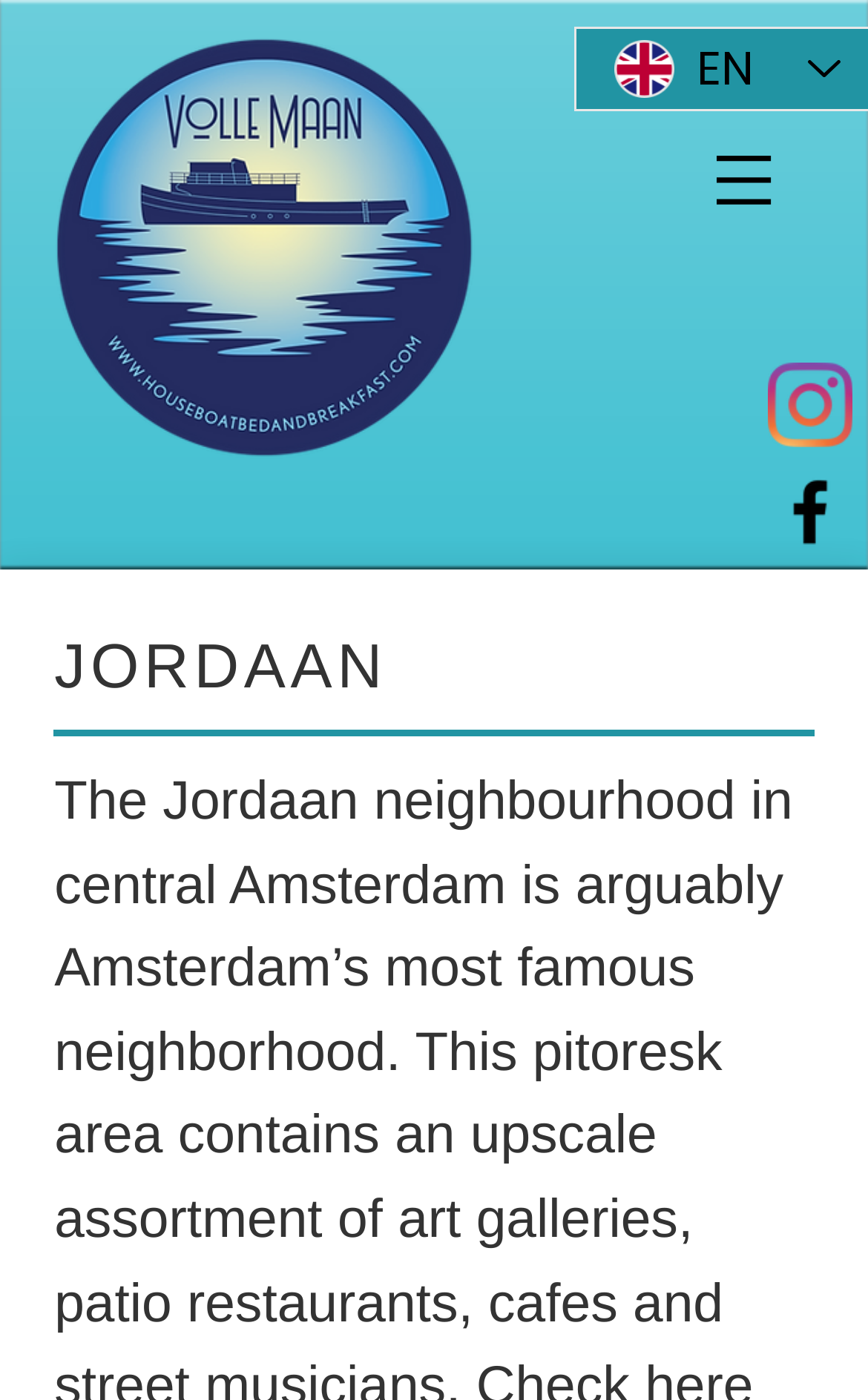Please determine the bounding box coordinates for the UI element described here. Use the format (top-left x, top-left y, bottom-right x, bottom-right y) with values bounded between 0 and 1: aria-label="Instagram"

[0.726, 0.213, 0.805, 0.262]